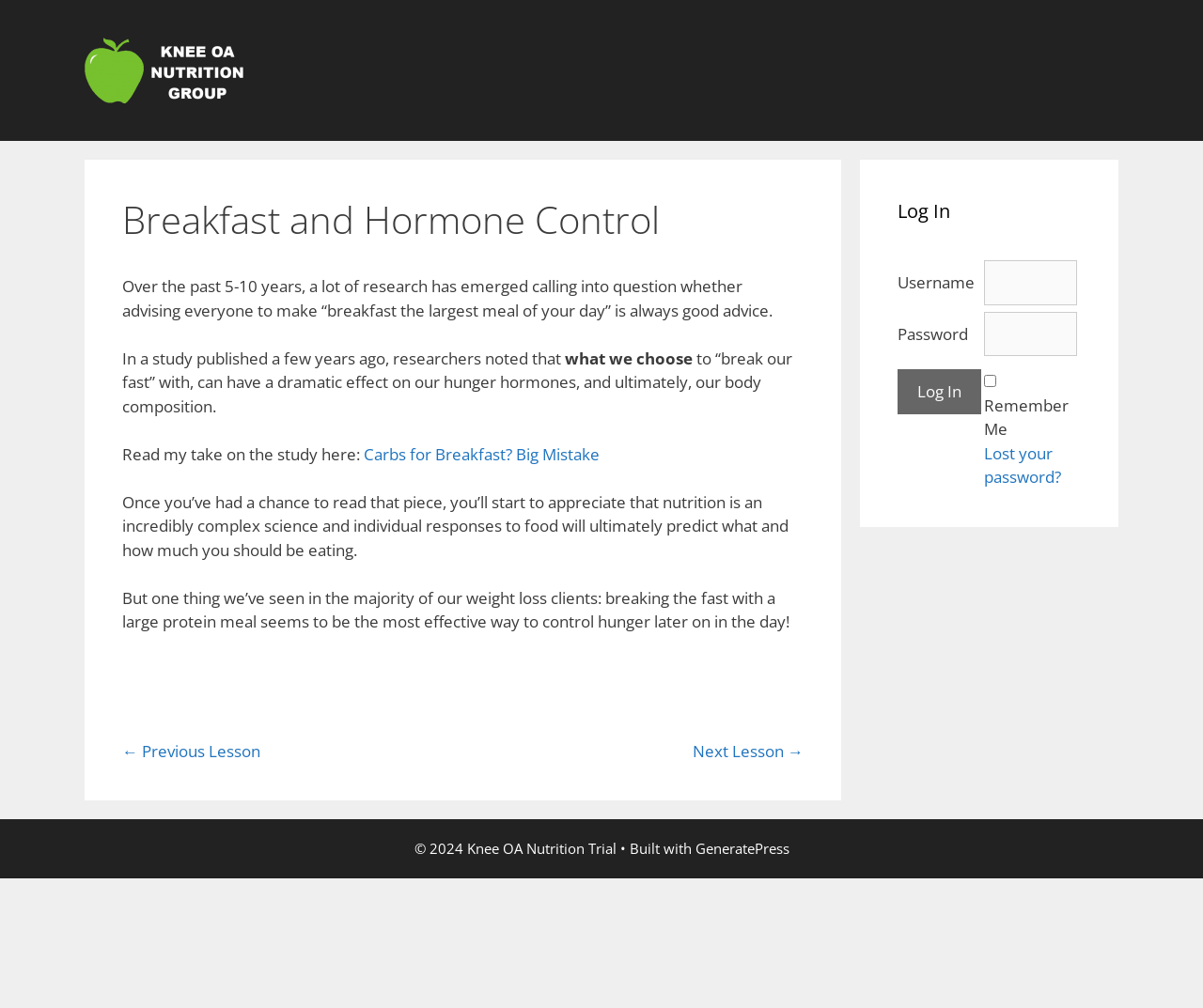Select the bounding box coordinates of the element I need to click to carry out the following instruction: "Read the article 'Breakfast and Hormone Control'".

[0.102, 0.196, 0.668, 0.24]